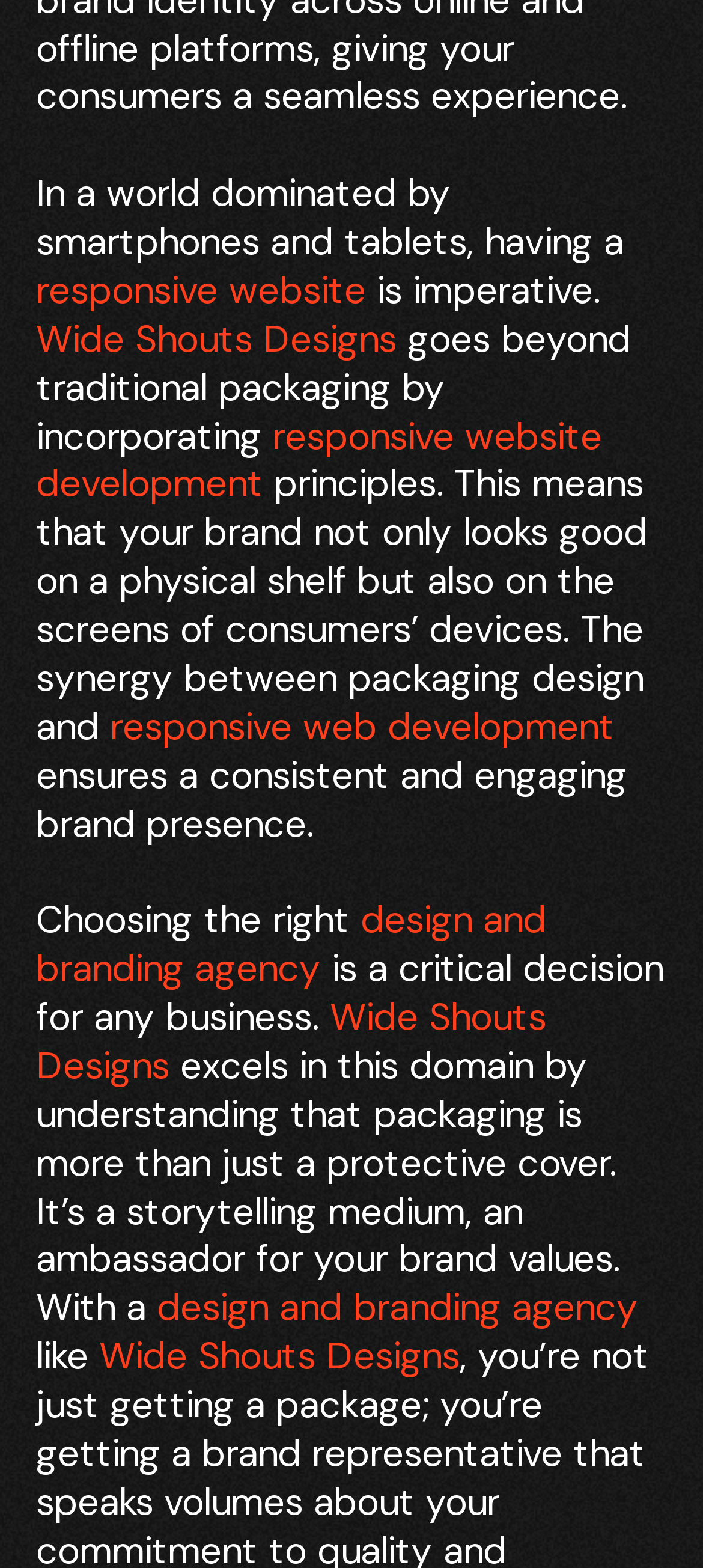Please determine the bounding box coordinates for the element that should be clicked to follow these instructions: "learn about responsive website development".

[0.051, 0.262, 0.856, 0.324]